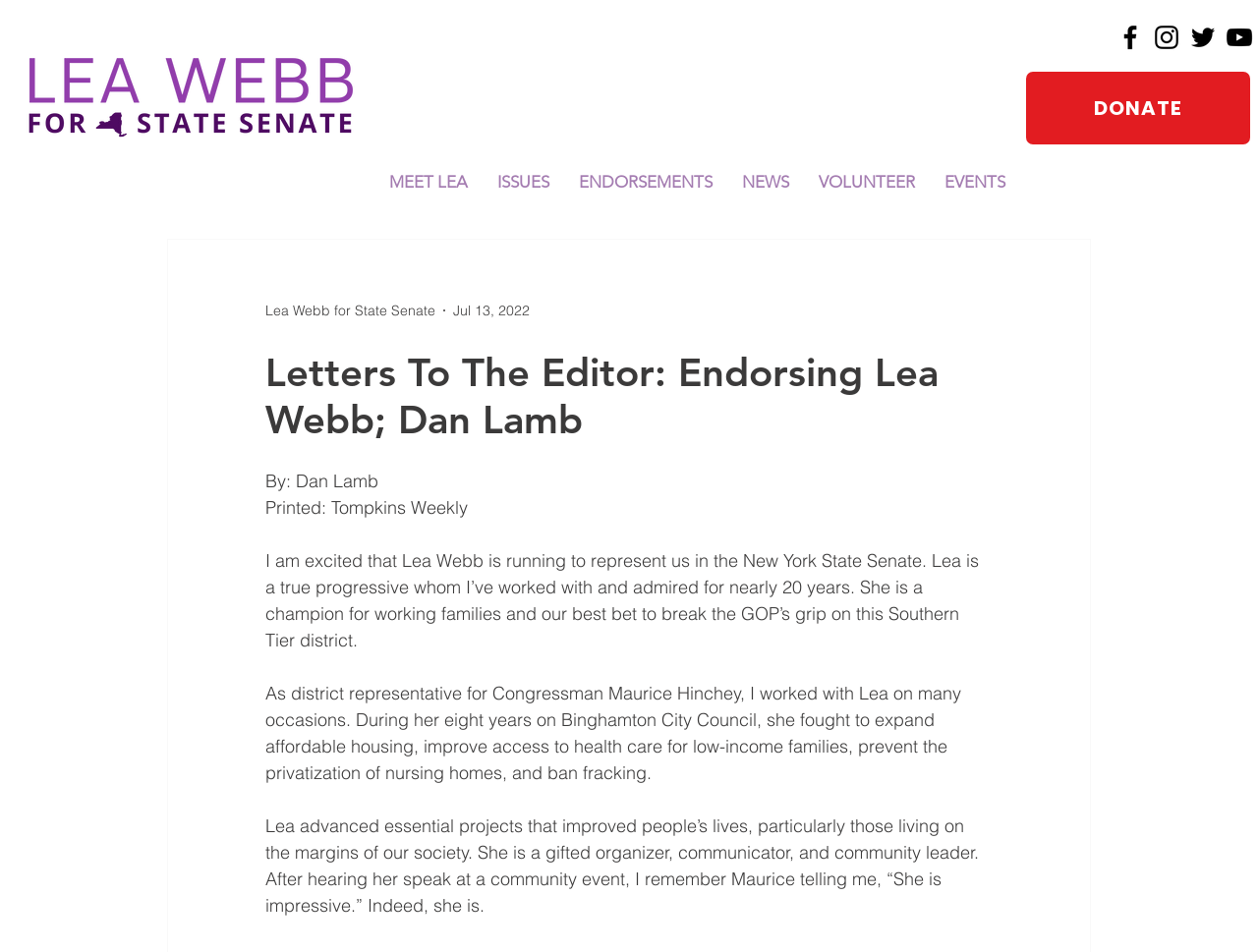Pinpoint the bounding box coordinates of the element that must be clicked to accomplish the following instruction: "Donate to Lea Webb's campaign". The coordinates should be in the format of four float numbers between 0 and 1, i.e., [left, top, right, bottom].

[0.816, 0.075, 0.994, 0.152]